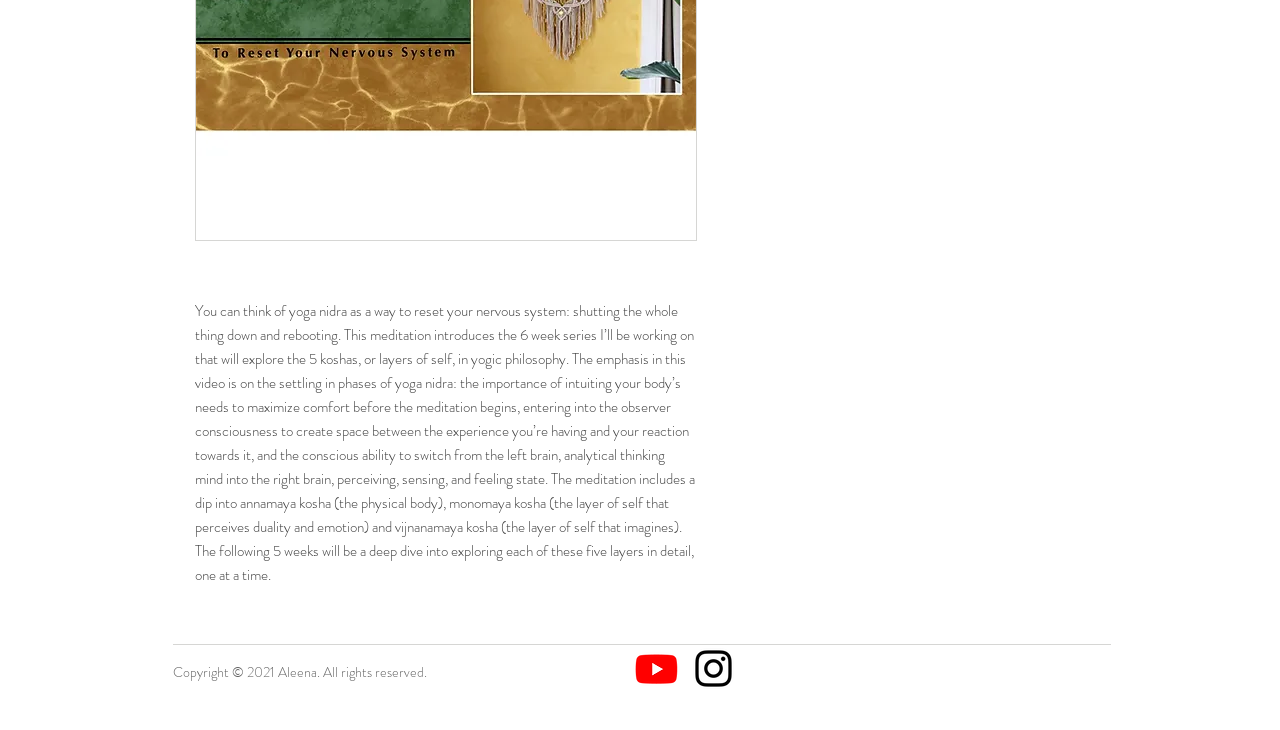Identify the bounding box for the UI element described as: "aria-label="Instagram"". Ensure the coordinates are four float numbers between 0 and 1, formatted as [left, top, right, bottom].

[0.538, 0.882, 0.577, 0.949]